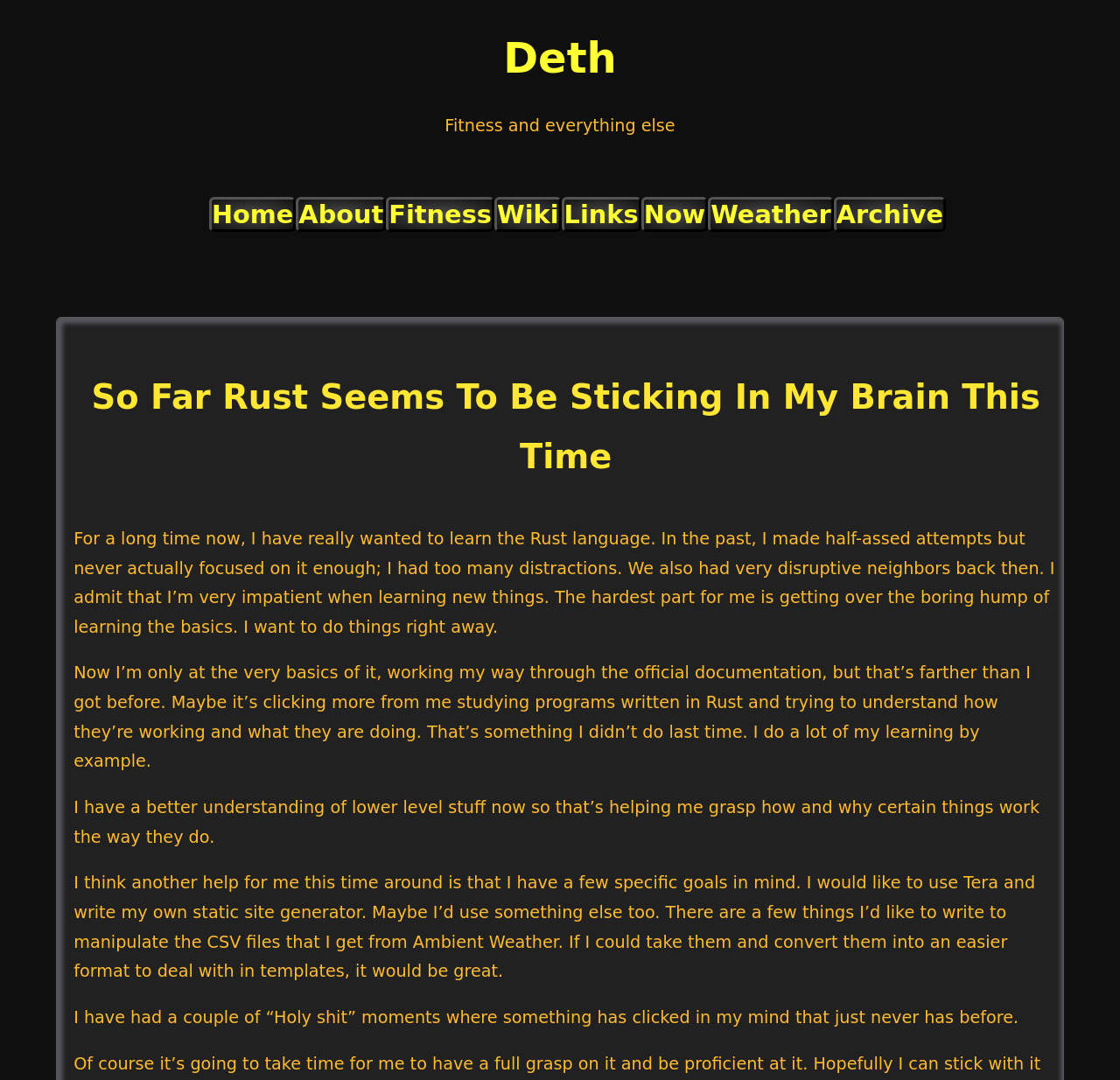How does the author feel about their progress in learning Rust?
Give a one-word or short-phrase answer derived from the screenshot.

Encouraged